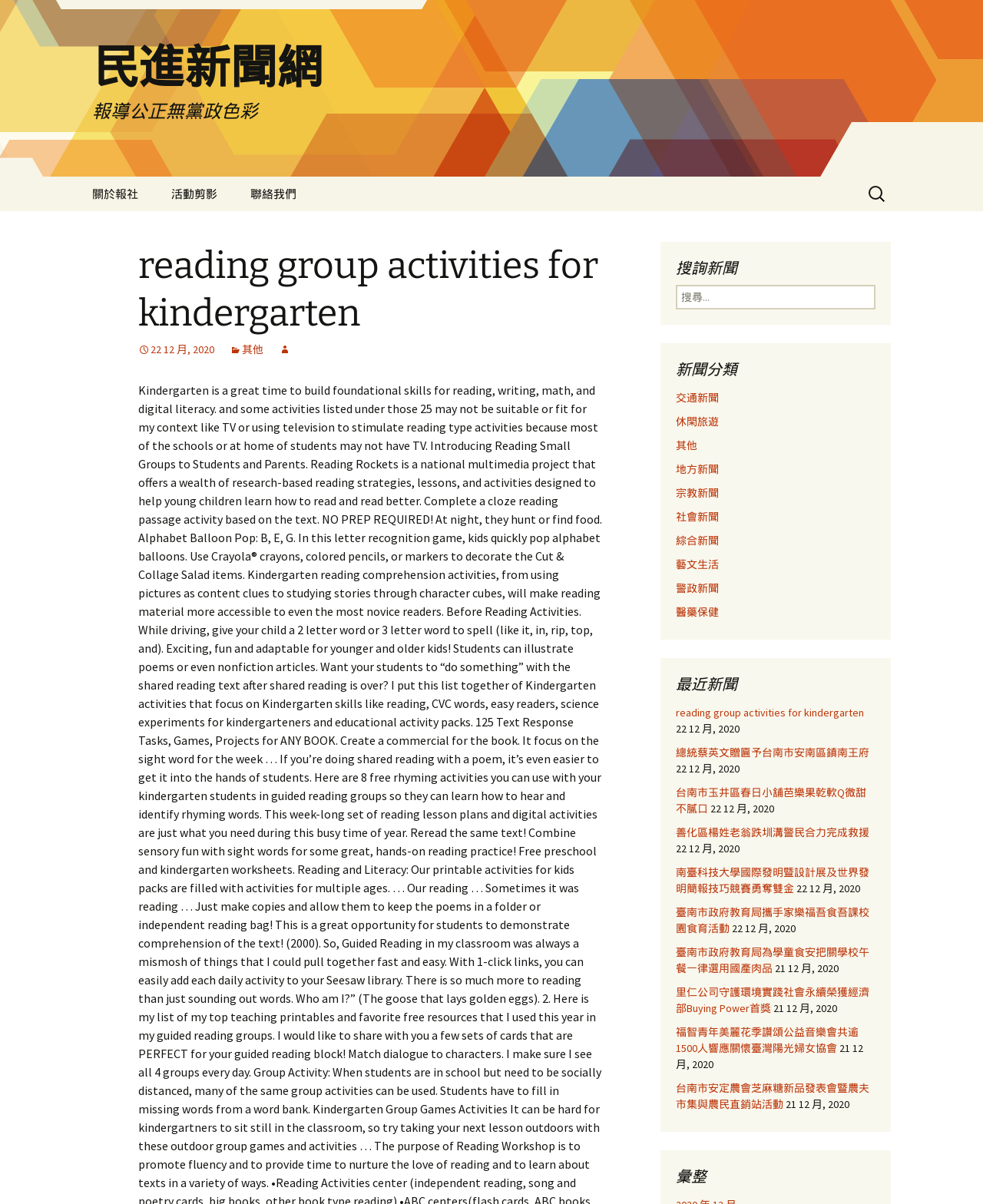Using the description "醫藥保健", predict the bounding box of the relevant HTML element.

[0.688, 0.503, 0.731, 0.514]